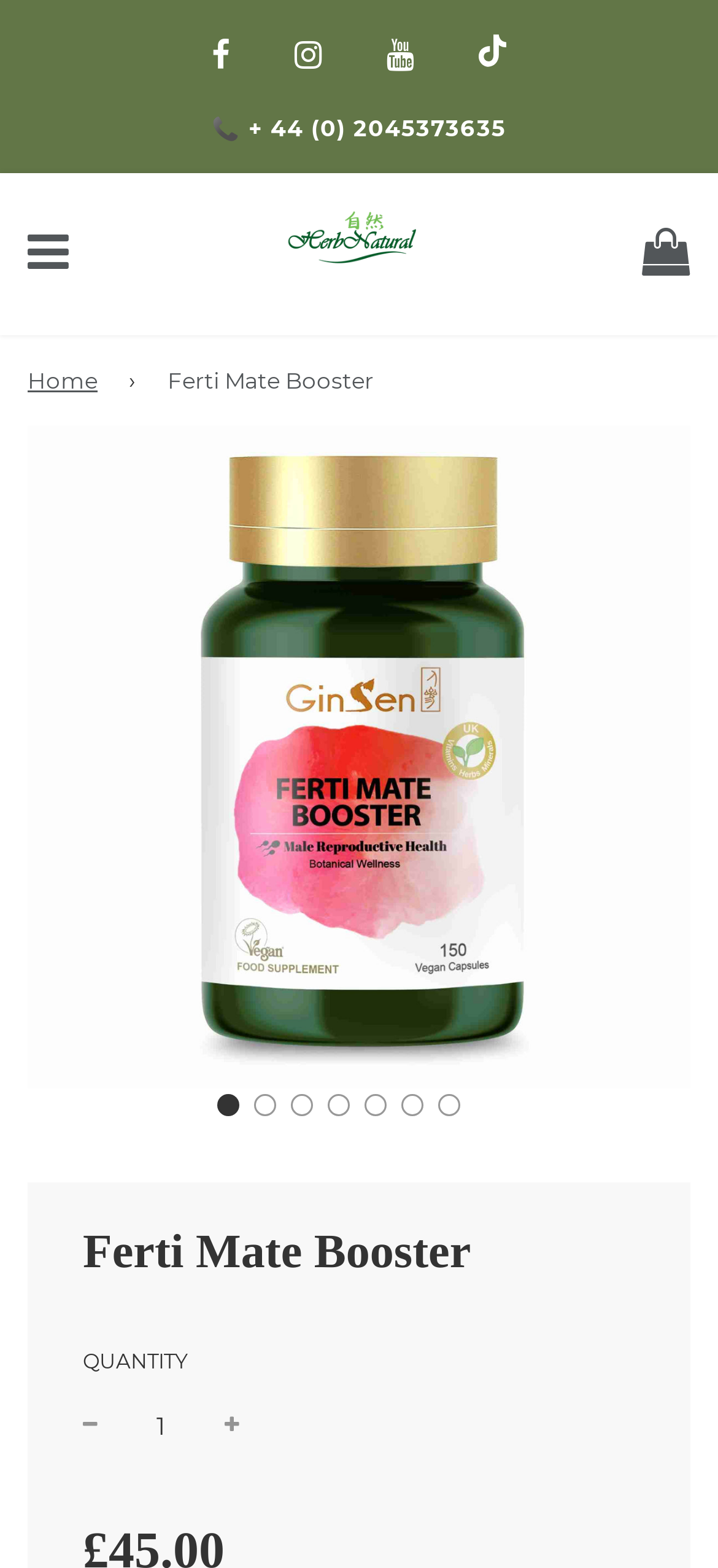What is the phone number?
Make sure to answer the question with a detailed and comprehensive explanation.

The phone number can be found on the top right corner of the webpage, next to the phone icon.